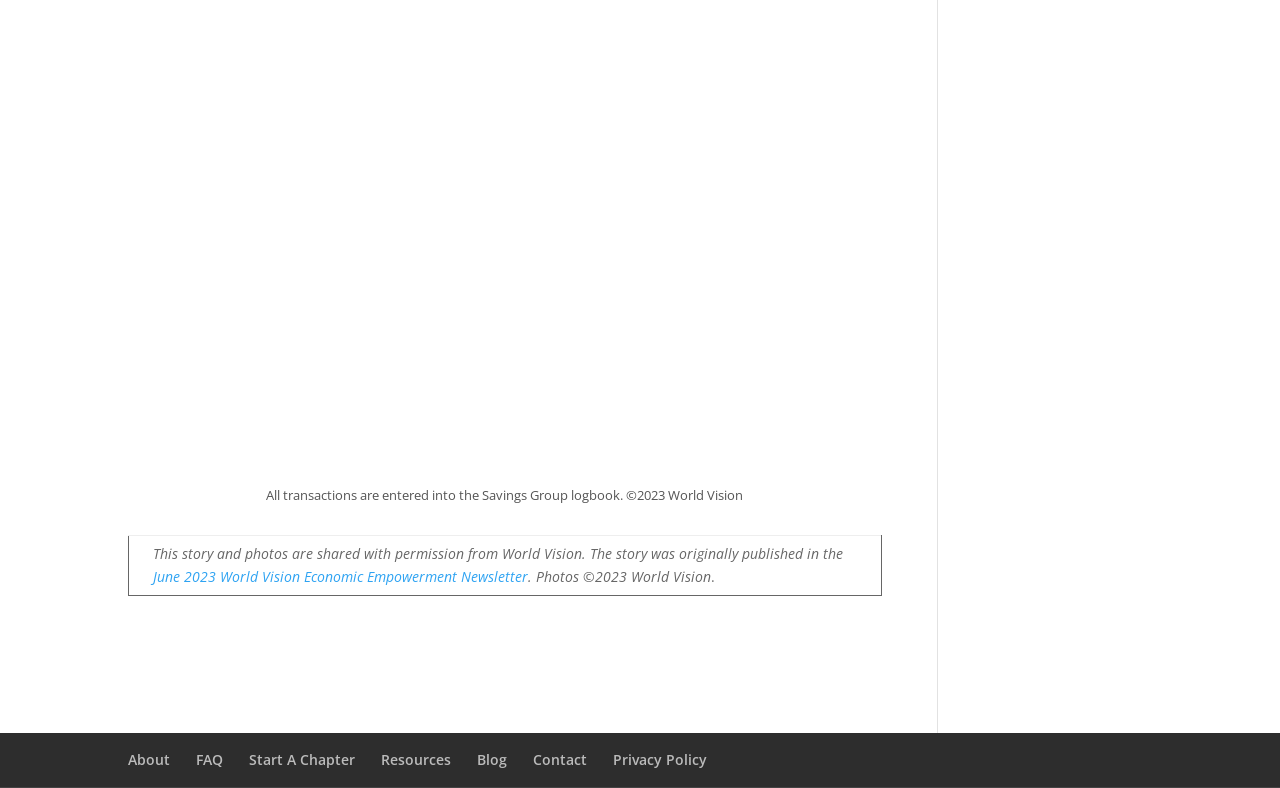Can you provide the bounding box coordinates for the element that should be clicked to implement the instruction: "Start a new chapter"?

[0.195, 0.952, 0.277, 0.976]